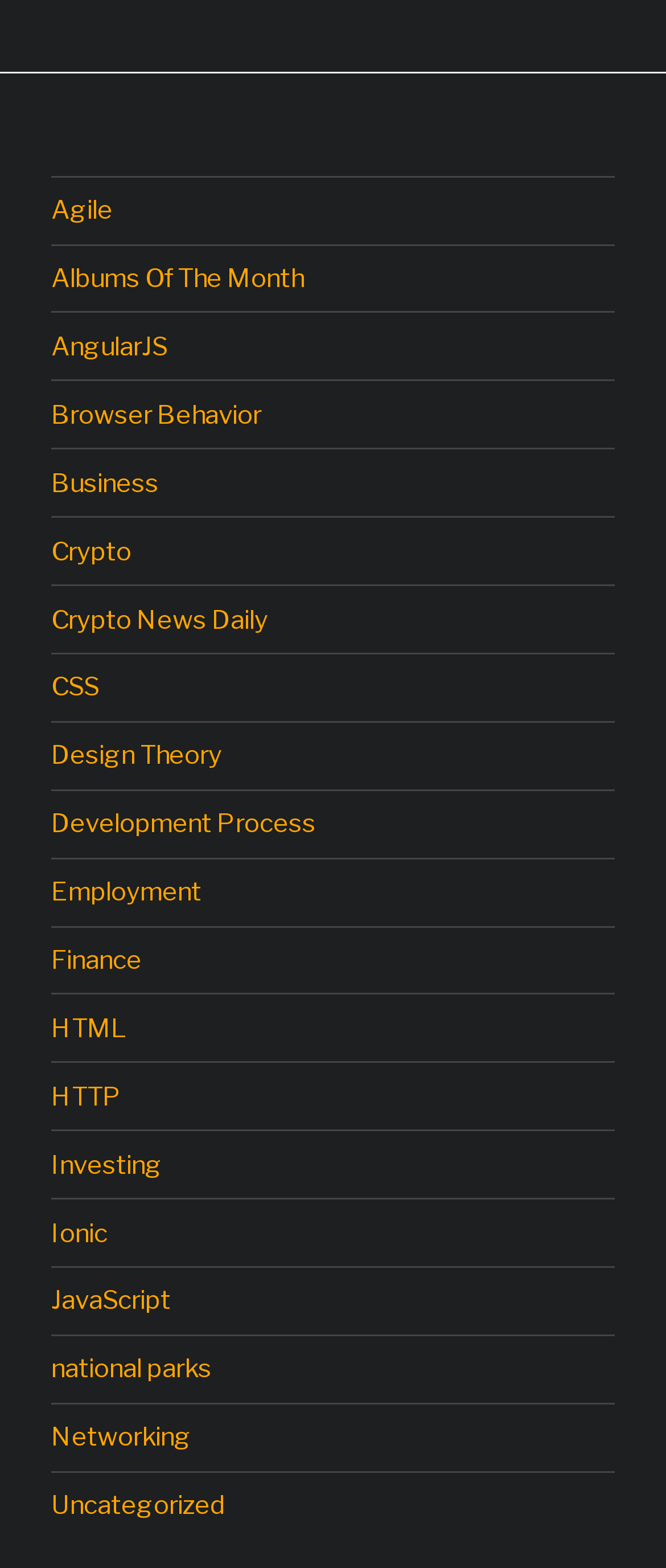How many links are related to programming?
Answer with a single word or short phrase according to what you see in the image.

5